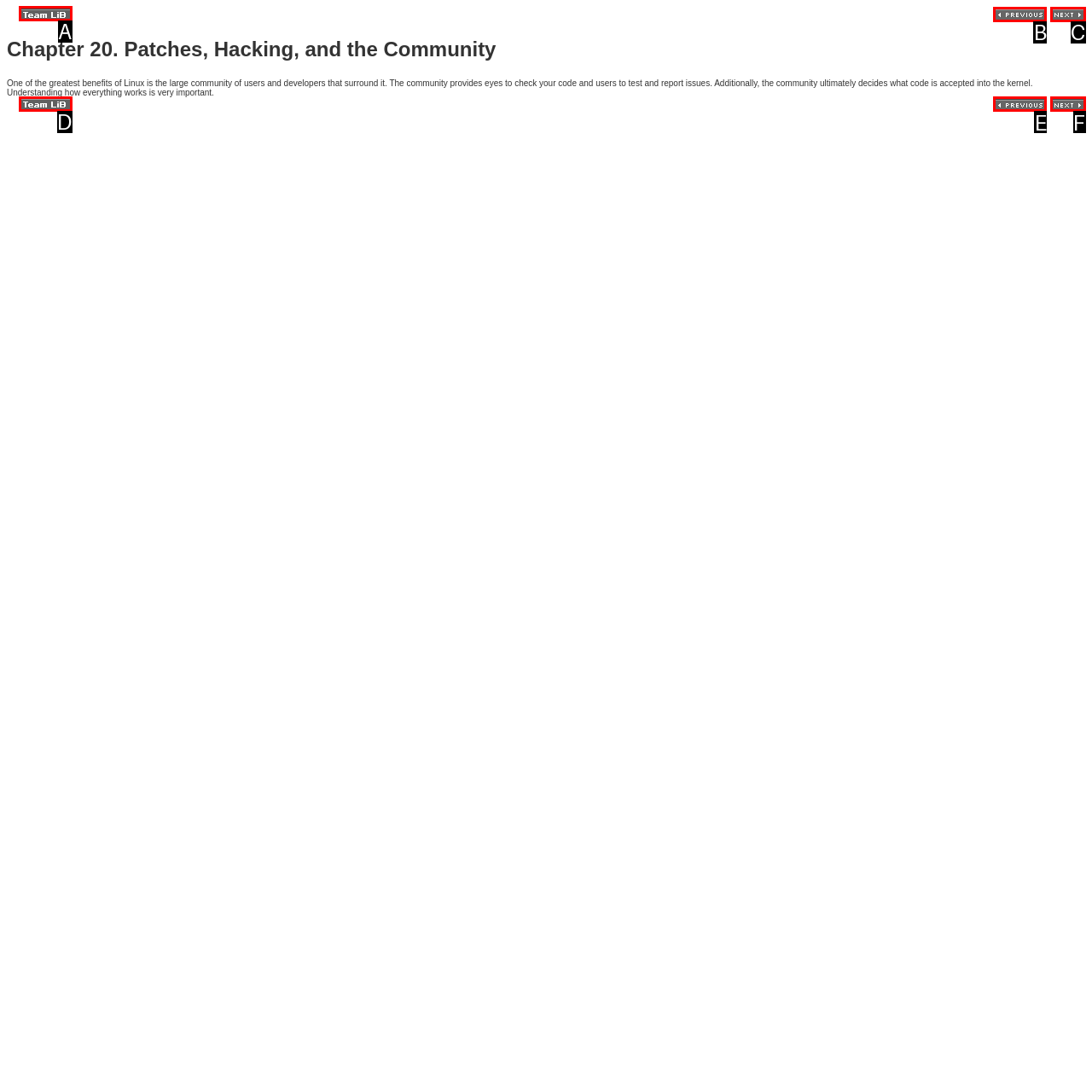Identify the HTML element that corresponds to the following description: alt="Team LiB" Provide the letter of the best matching option.

A